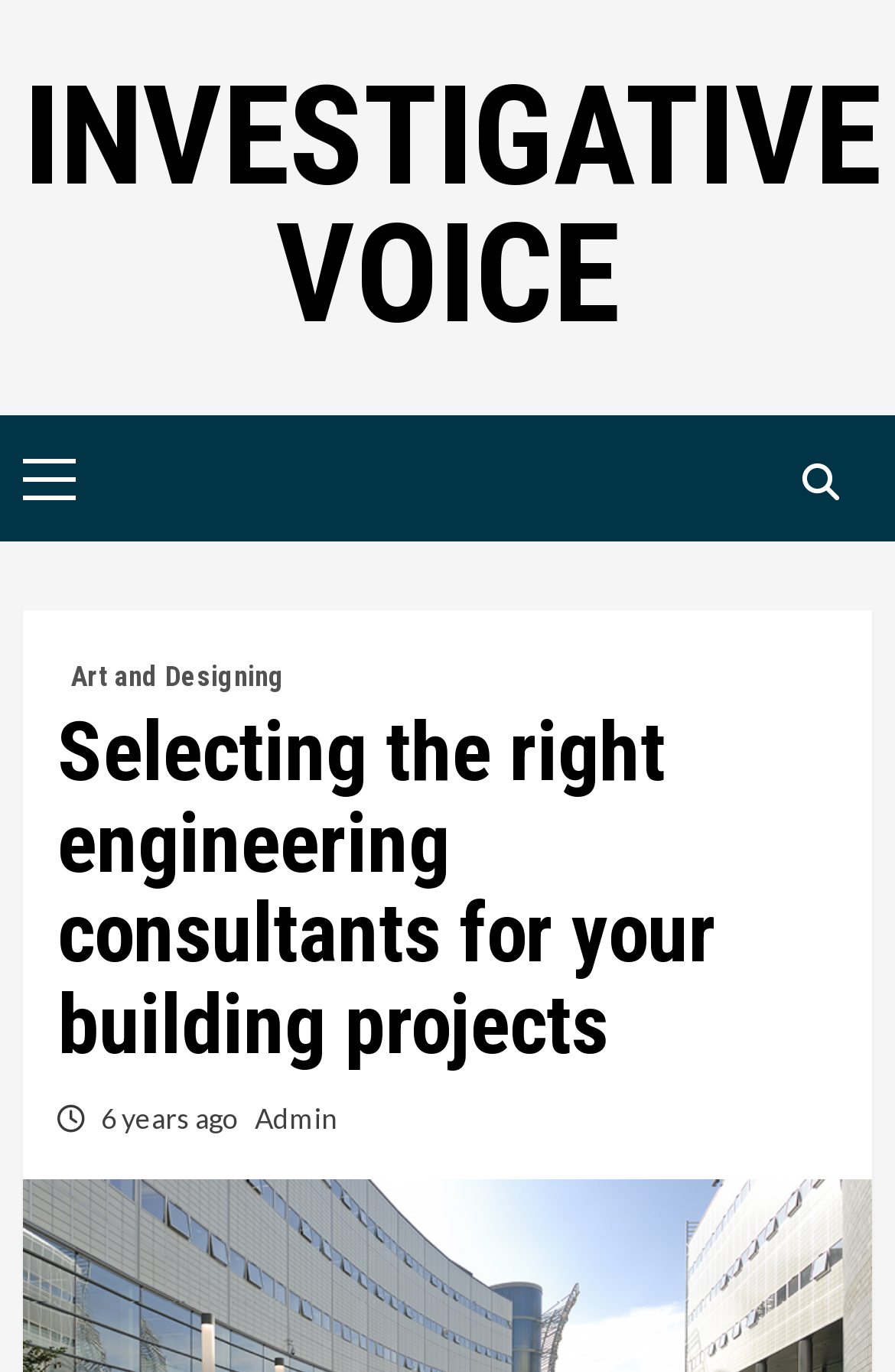What is the name of the website?
Look at the image and answer the question with a single word or phrase.

Investigative Voice